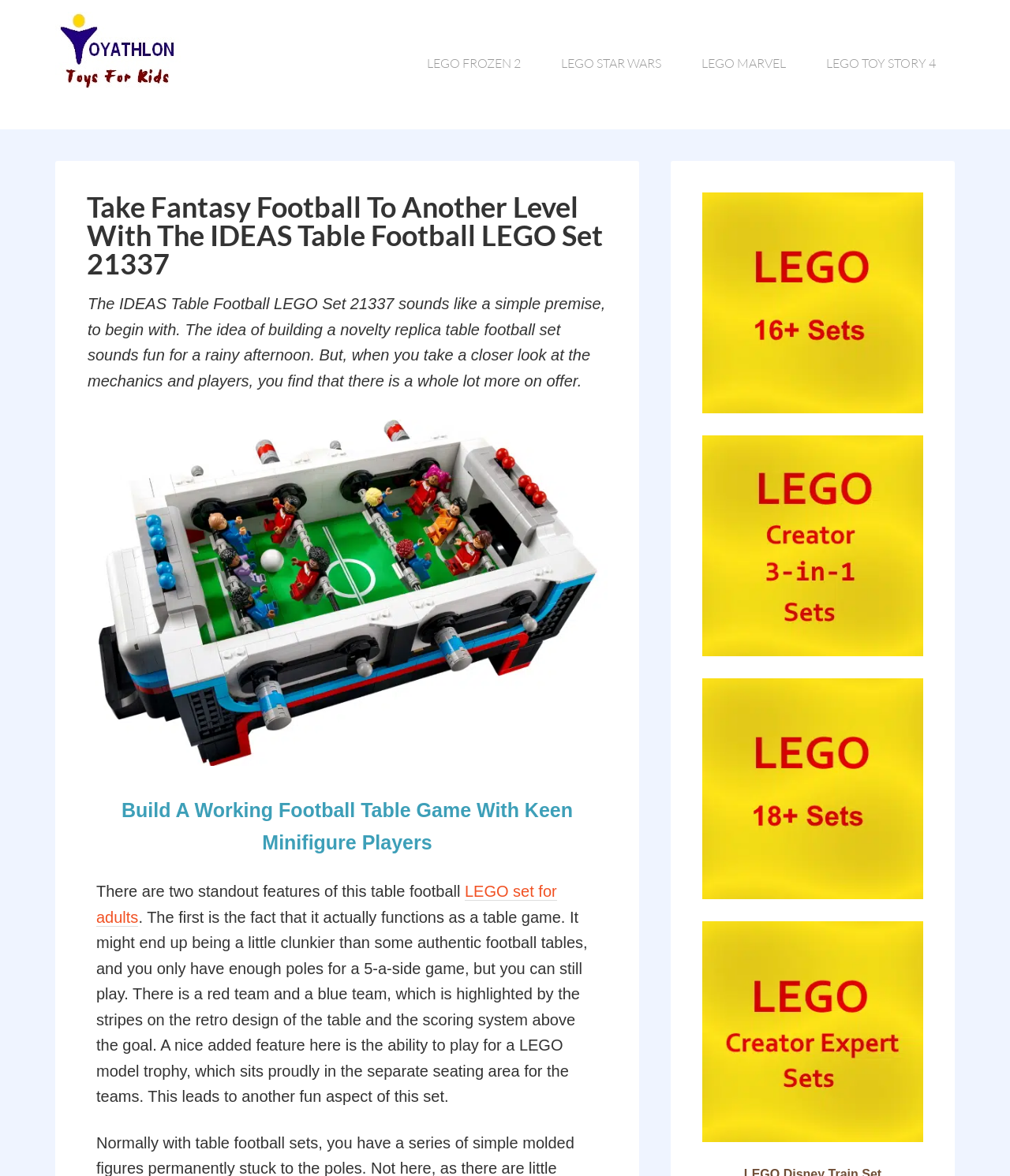What is the theme of the LEGO set?
Please respond to the question with a detailed and informative answer.

The webpage is discussing a LEGO set that is a replica of a table football game, which suggests that the theme of the set is football.